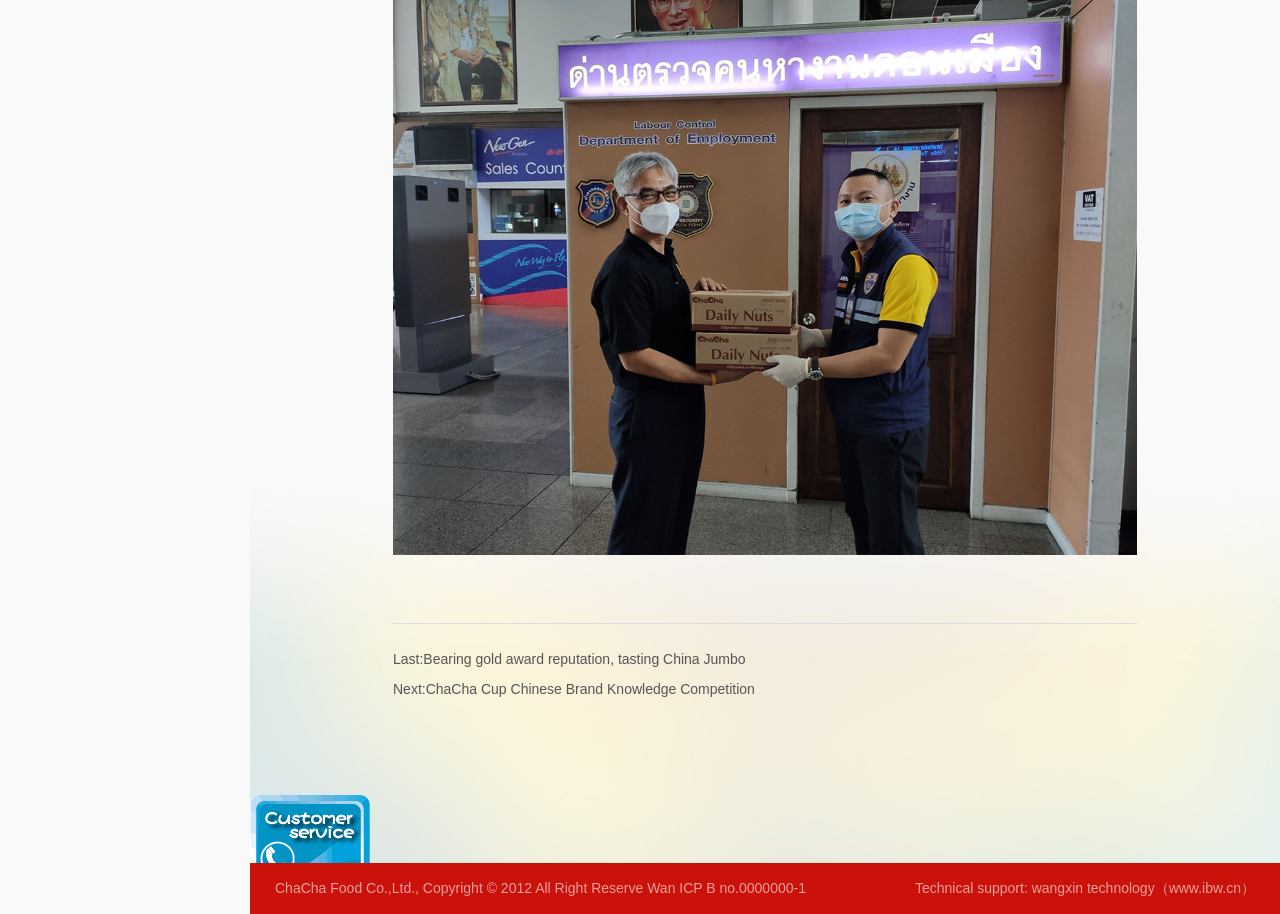What is the award reputation mentioned?
Refer to the image and answer the question using a single word or phrase.

Bearing gold award